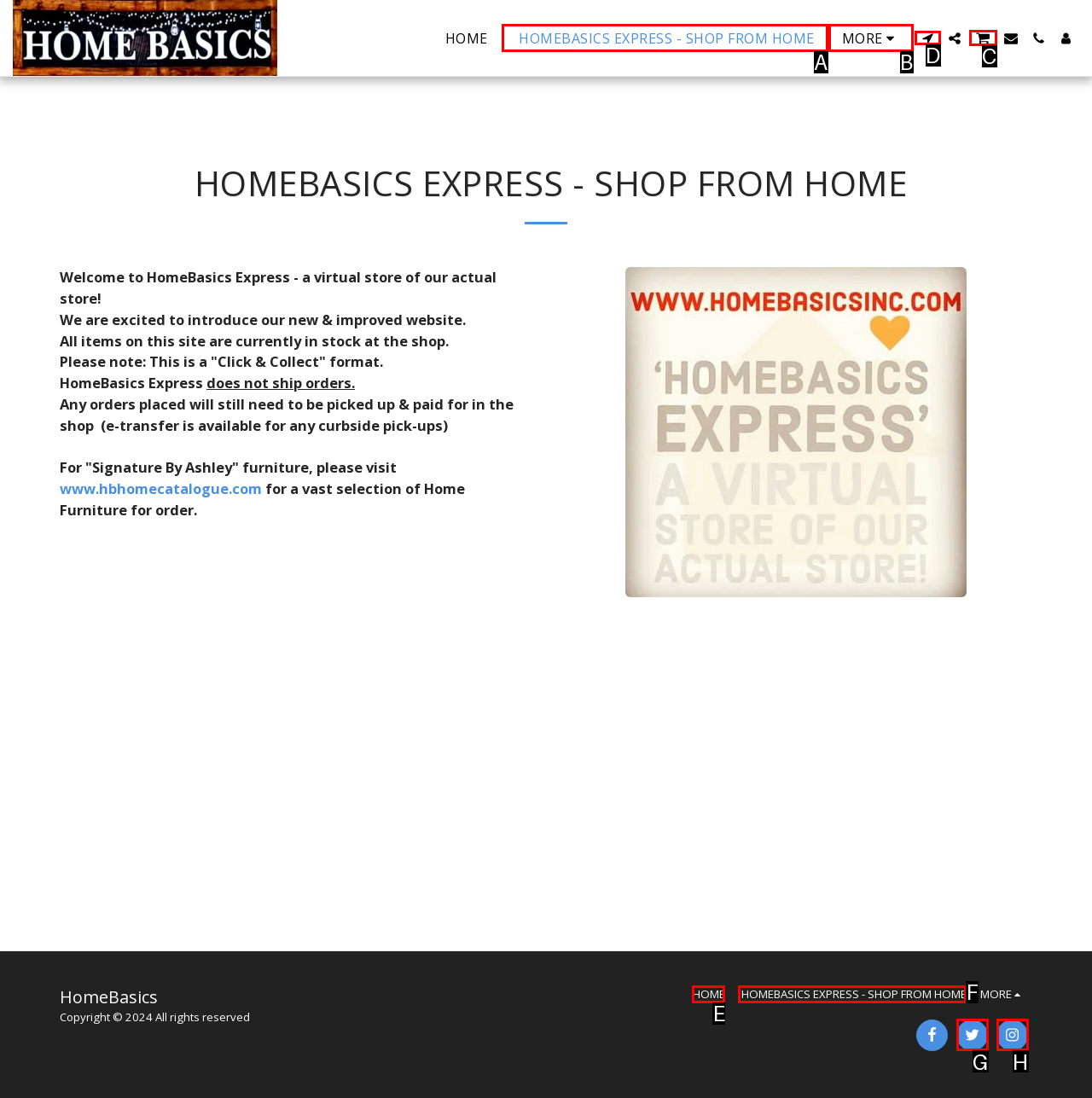Tell me which element should be clicked to achieve the following objective: Click on the HomeBasics Express - SHOP FROM HOME link
Reply with the letter of the correct option from the displayed choices.

A